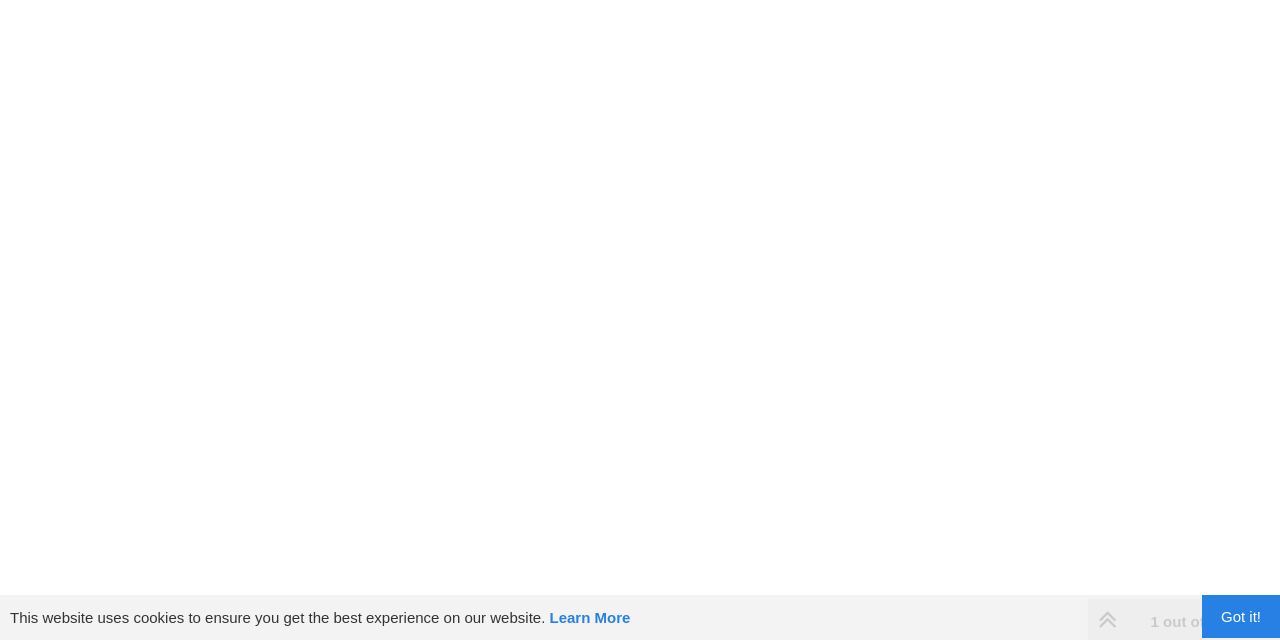Identify the bounding box for the element characterized by the following description: "Got it!".

[0.939, 0.93, 1.0, 0.998]